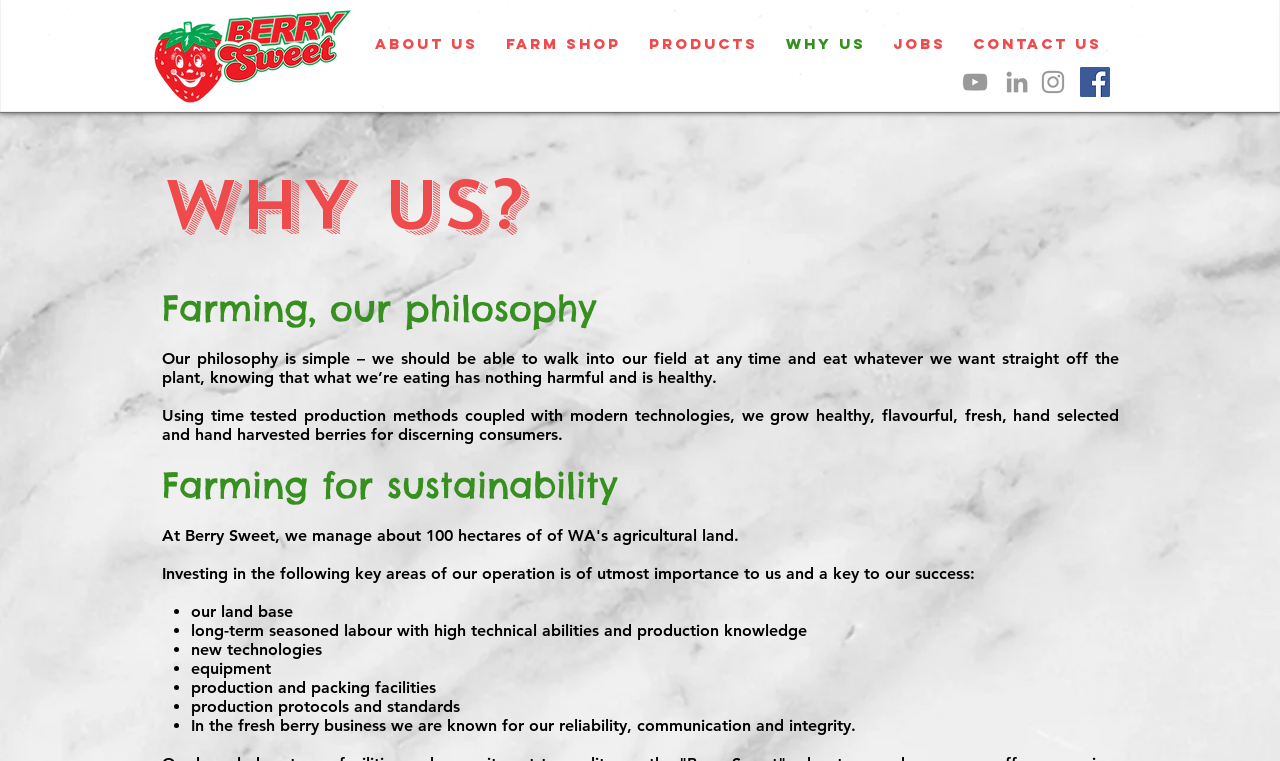Find the bounding box coordinates of the clickable area that will achieve the following instruction: "Visit Farm Shop page".

[0.388, 0.041, 0.499, 0.074]